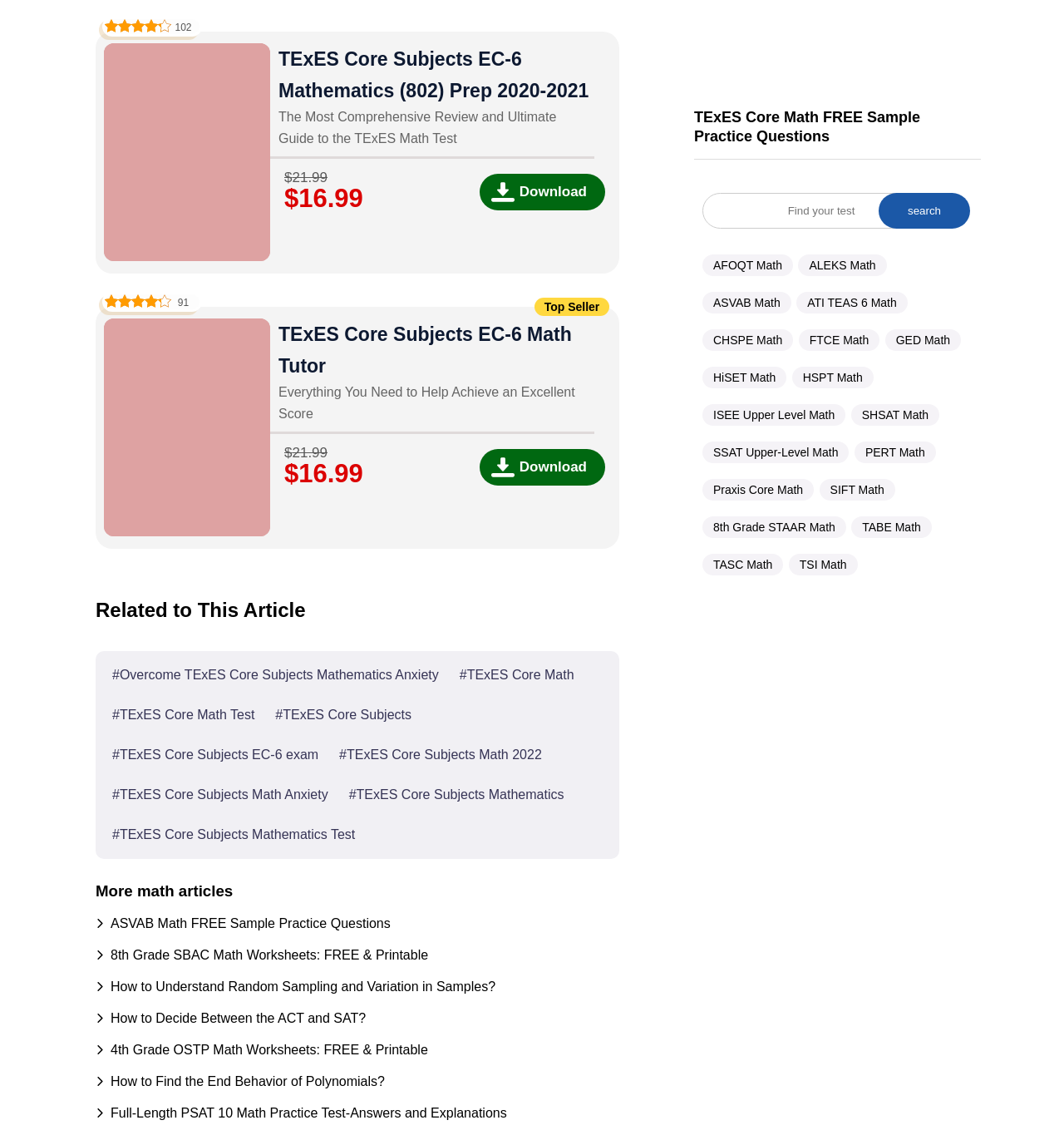What is the price of the TExES Core Subjects EC-6 Mathematics (802) Prep 2020-2021?
Can you offer a detailed and complete answer to this question?

The price of the TExES Core Subjects EC-6 Mathematics (802) Prep 2020-2021 can be found by looking at the insertion element with the StaticText elements '$', '16', and '.99' which are located near the 'Download' button.